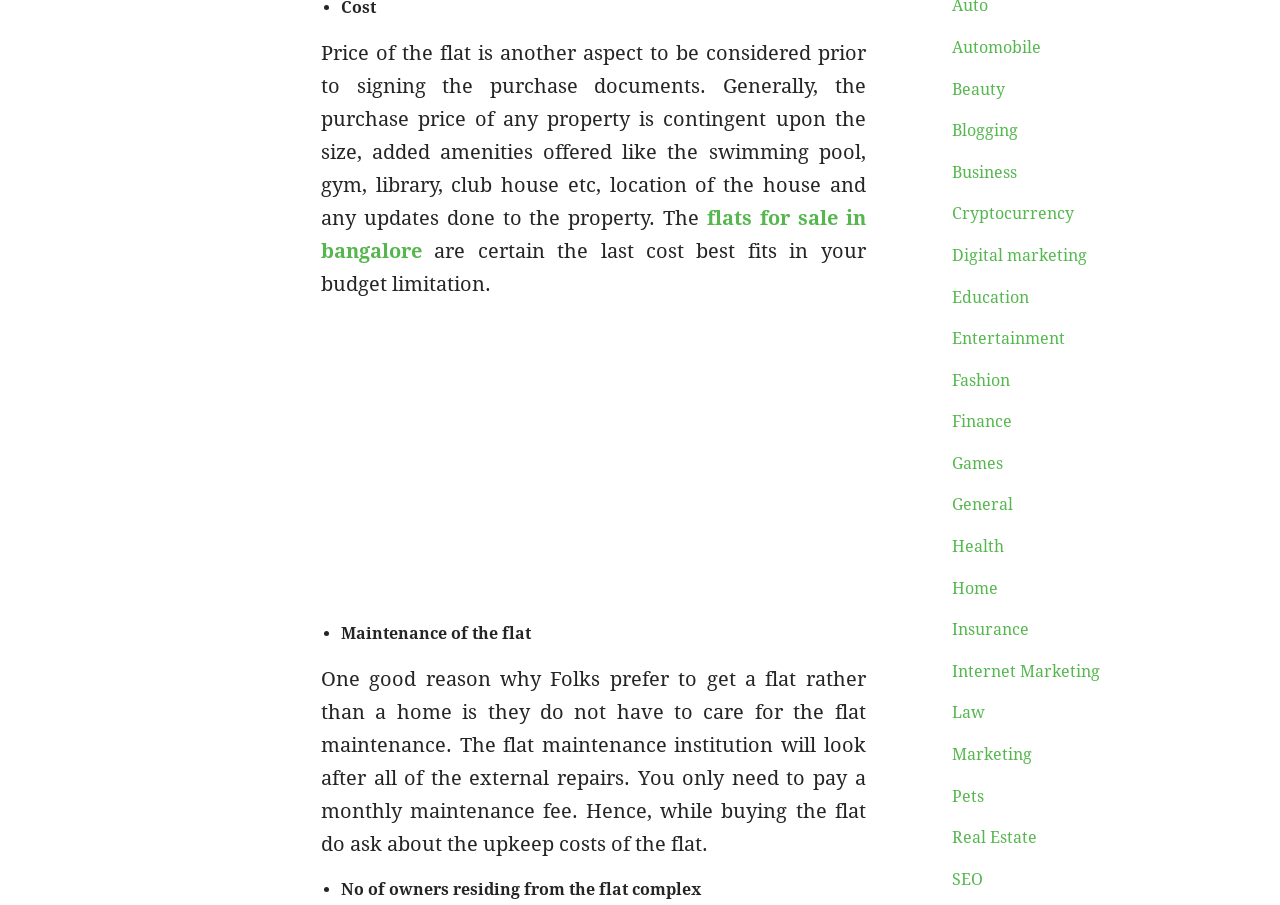What is the aspect of the flat to consider besides price?
Provide a detailed and extensive answer to the question.

Besides the price of the flat, another aspect to consider is the maintenance of the flat, which includes the upkeep costs of the flat and who is responsible for it.